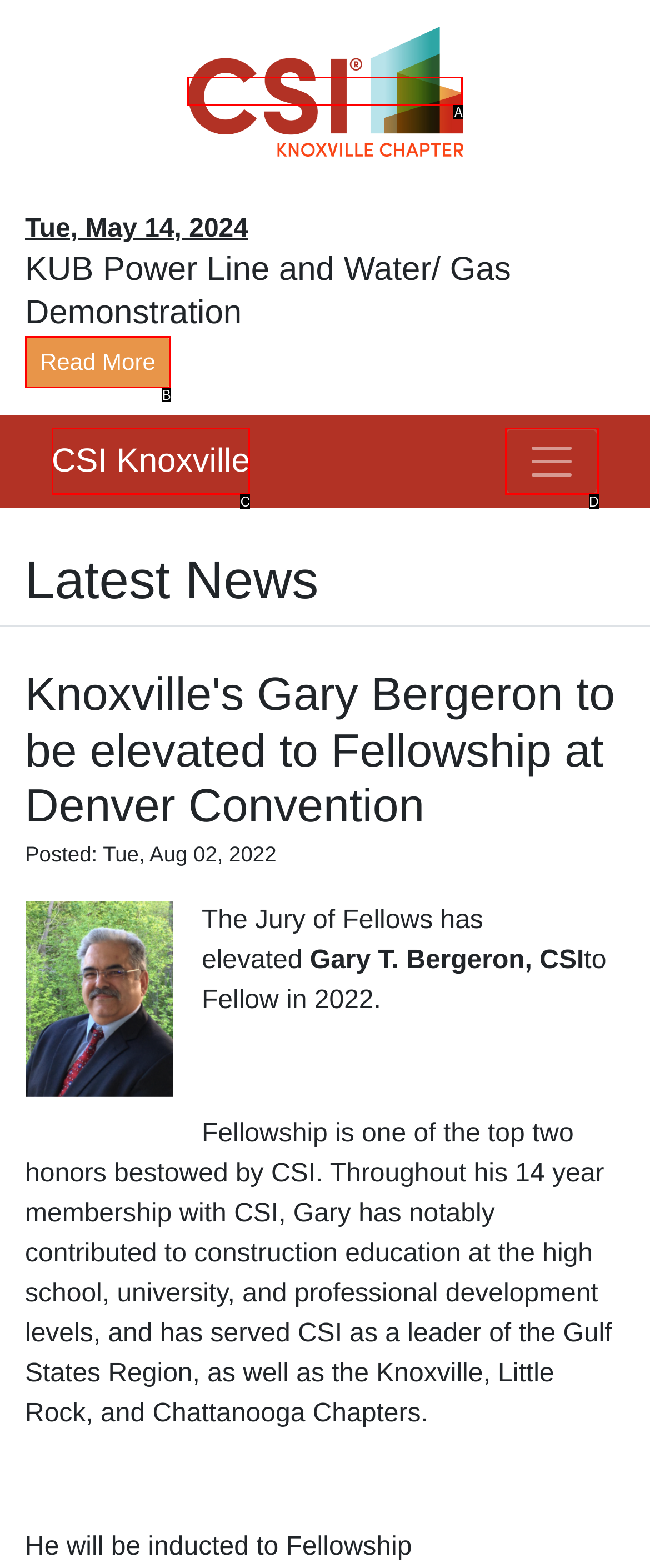Please determine which option aligns with the description: parent_node: CSI Knoxville aria-label="Toggle navigation". Respond with the option’s letter directly from the available choices.

D